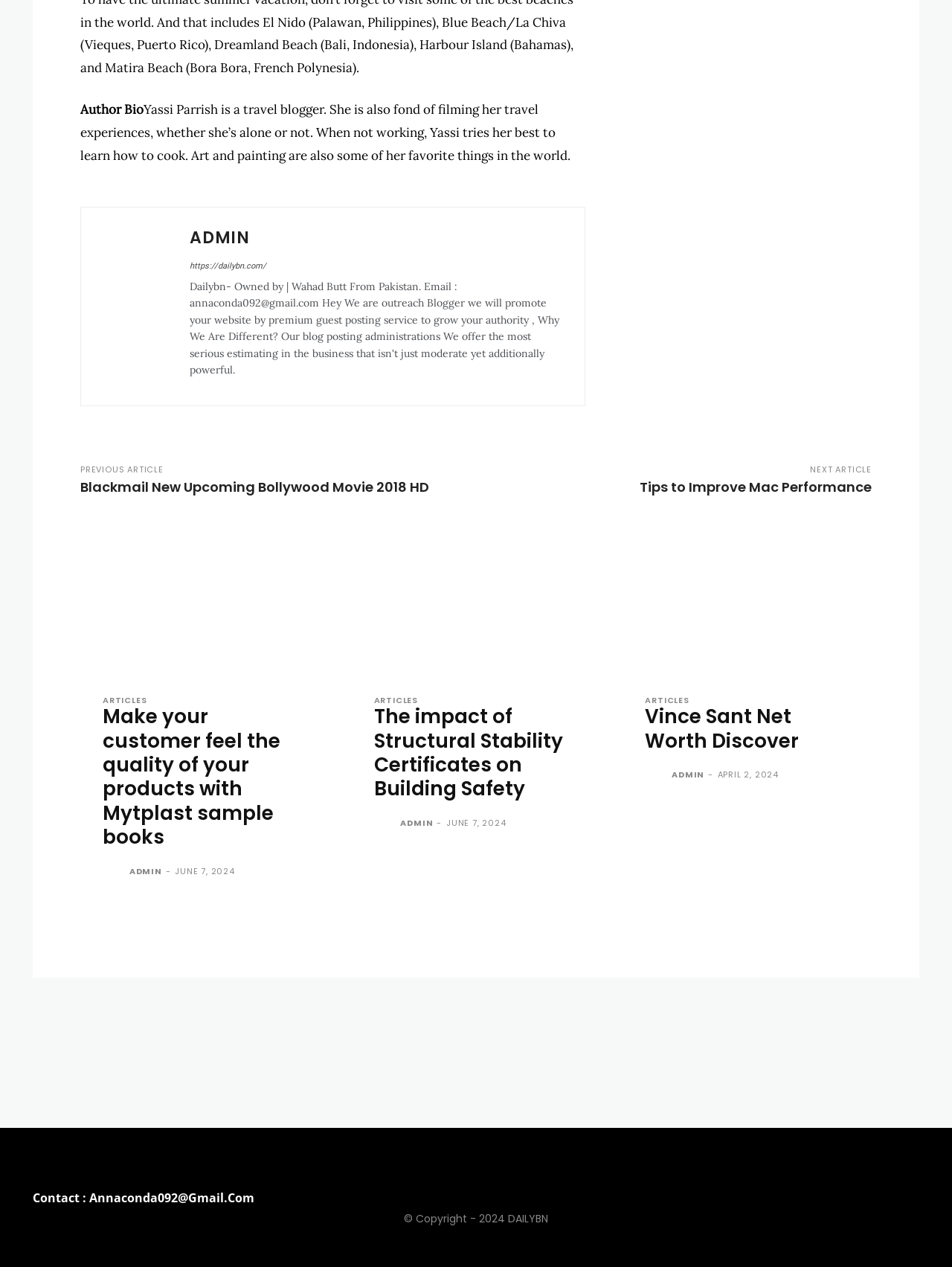Determine the bounding box coordinates for the clickable element required to fulfill the instruction: "Contact the author via email". Provide the coordinates as four float numbers between 0 and 1, i.e., [left, top, right, bottom].

[0.034, 0.939, 0.267, 0.952]